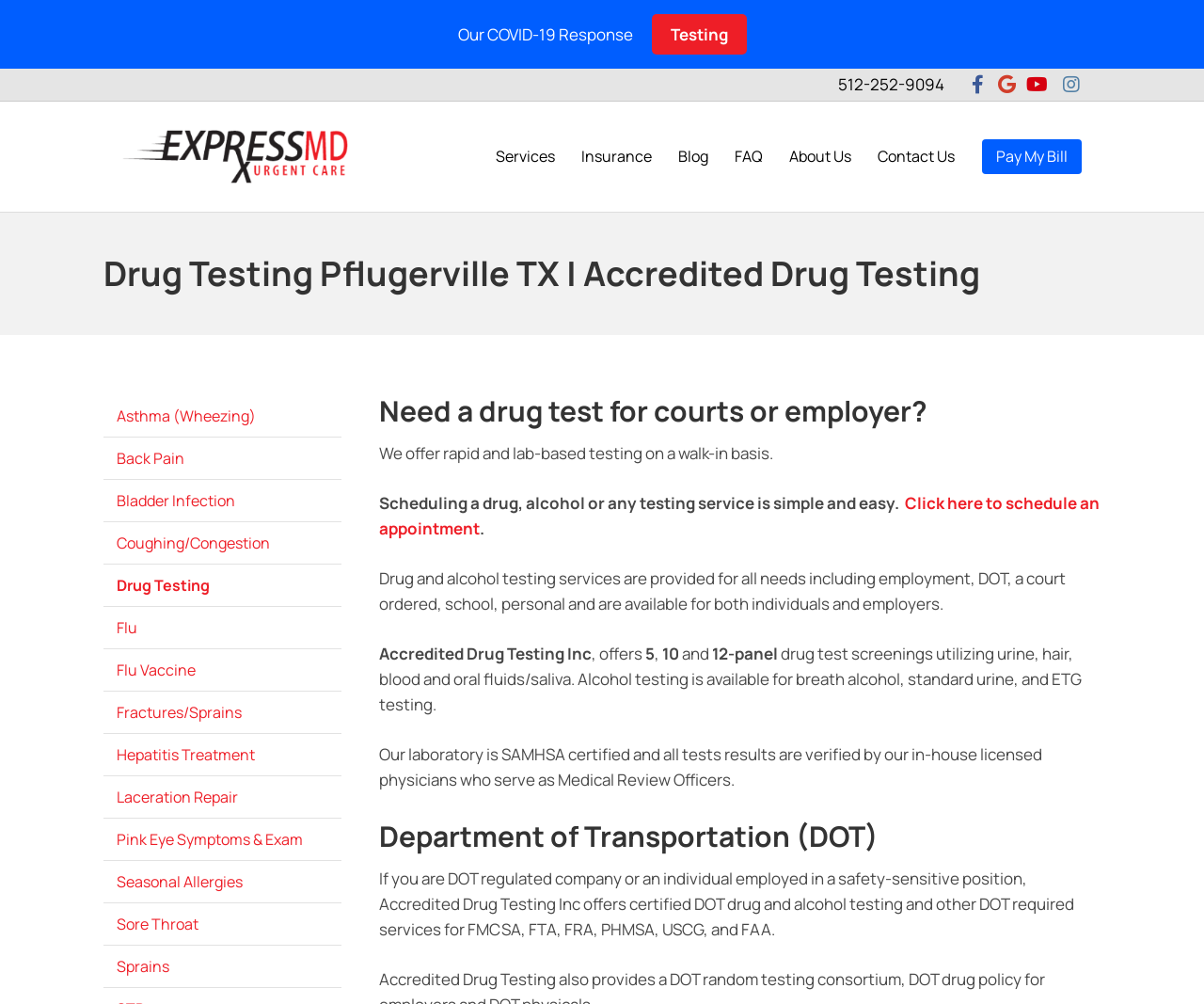Produce an extensive caption that describes everything on the webpage.

This webpage is about Accredited Drug Testing, an urgent care clinic in Pflugerville, Texas. At the top, there is a heading that reads "Drug Testing Pflugerville TX | Accredited Drug Testing - Urgent Care Clinic Pflugerville". Below this, there is a section with the title "Our COVID-19 Response". 

To the right of this section, there are four social media links: Facebook, Google, Youtube, and Instagram. Below these links, there is a table with a logo of Urgent Care Clinic Pflugerville and a navigation menu with links to various services, including "Services", "Insurance", "Blog", "FAQ", "About Us", "Contact Us", and "Pay My Bill".

The main content of the webpage is divided into two columns. On the left, there is a list of links to various health services, including "Asthma (Wheezing)", "Back Pain", "Bladder Infection", and "Drug Testing", among others. On the right, there is a section that explains the drug testing services offered by the clinic. This section has a heading that reads "Need a drug test for courts or employer?" and provides information on the types of drug tests available, including rapid and lab-based testing. There is also a link to schedule an appointment and a paragraph explaining the various drug and alcohol testing services provided by the clinic.

Further down, there is a section that explains the clinic's certification and the types of drug test screenings they offer, including urine, hair, blood, and oral fluids/saliva. There is also a section dedicated to Department of Transportation (DOT) drug and alcohol testing, which provides information on the services offered to DOT regulated companies and individuals employed in safety-sensitive positions.